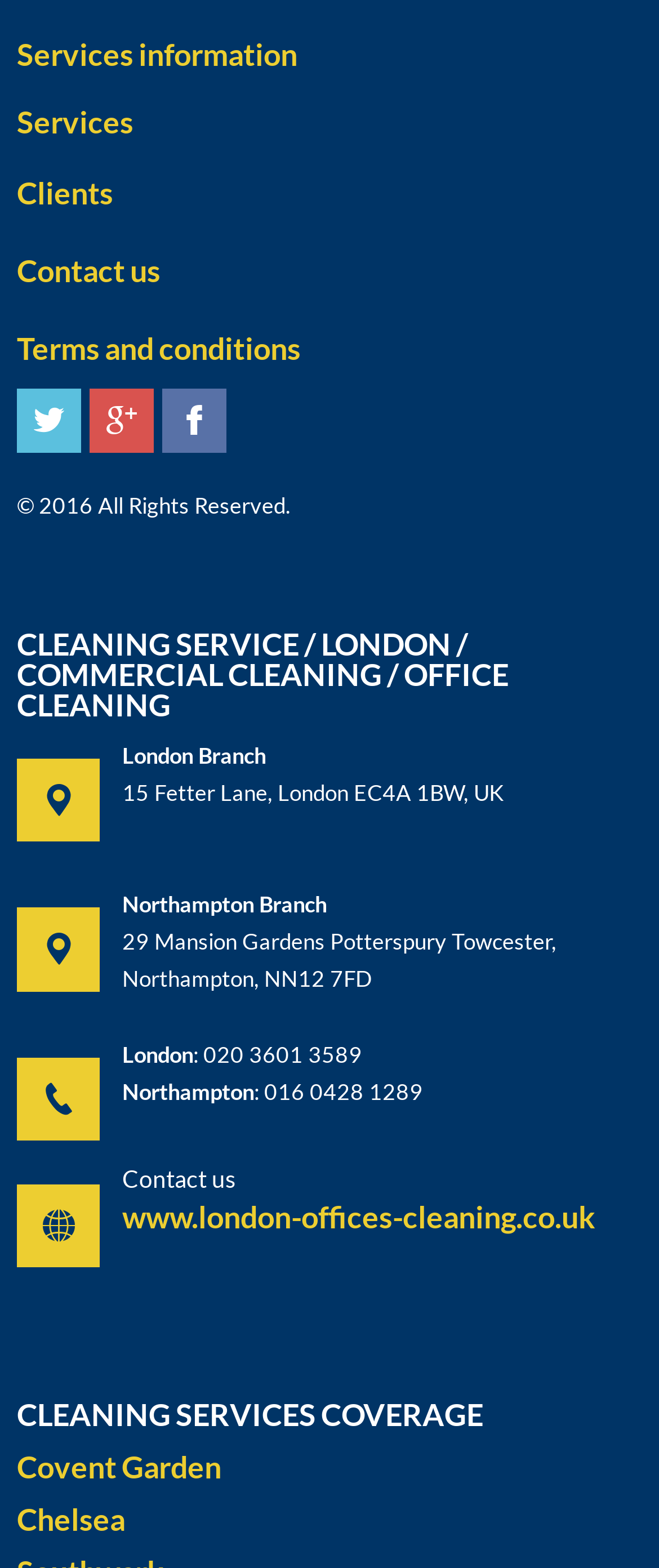Locate the bounding box coordinates of the clickable area needed to fulfill the instruction: "Check the company's website".

[0.186, 0.764, 0.904, 0.788]